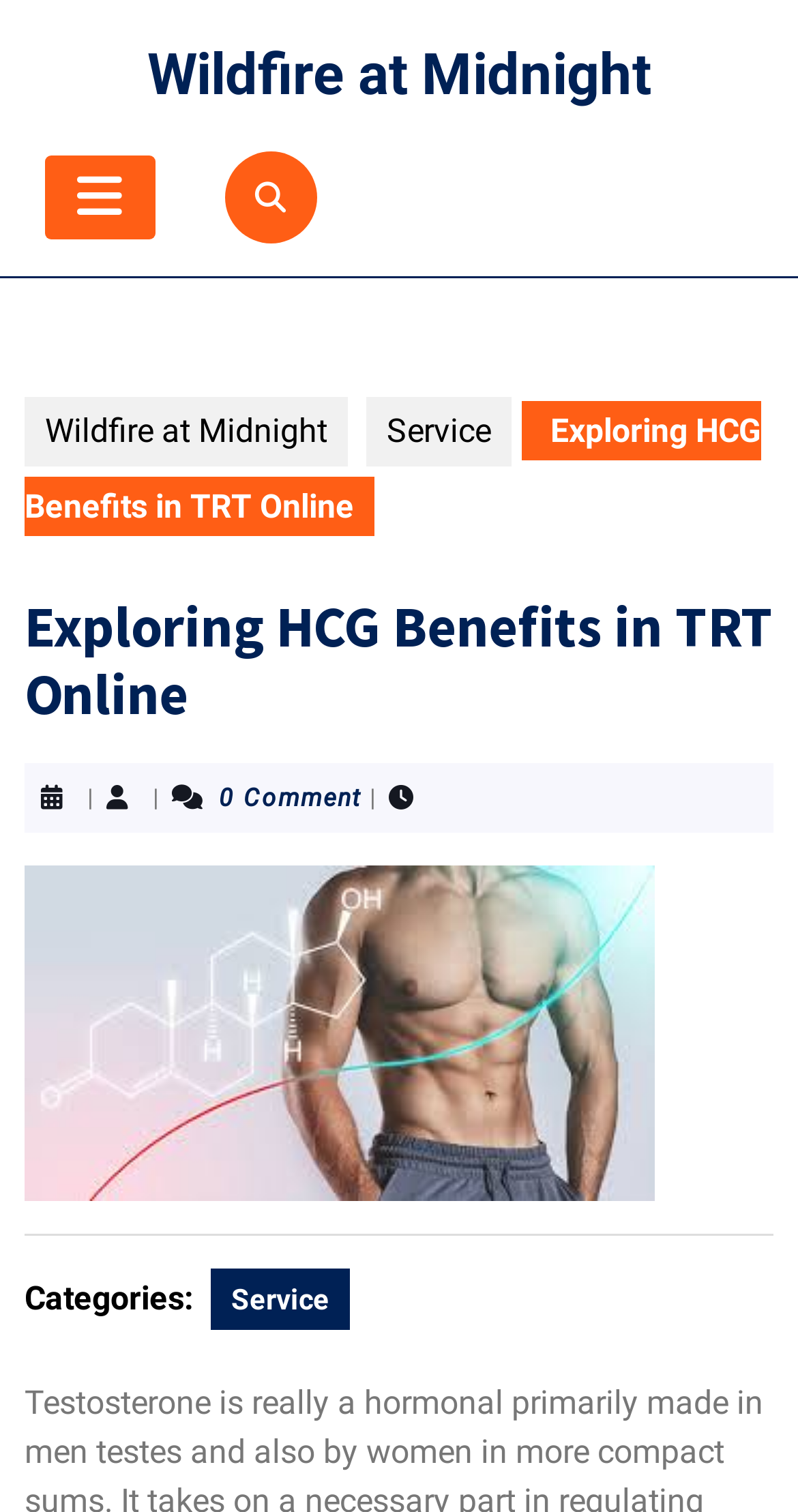What is the name of the website?
Please elaborate on the answer to the question with detailed information.

The name of the website can be found in the top-left corner of the webpage, where it is written as a link 'Wildfire at Midnight'.